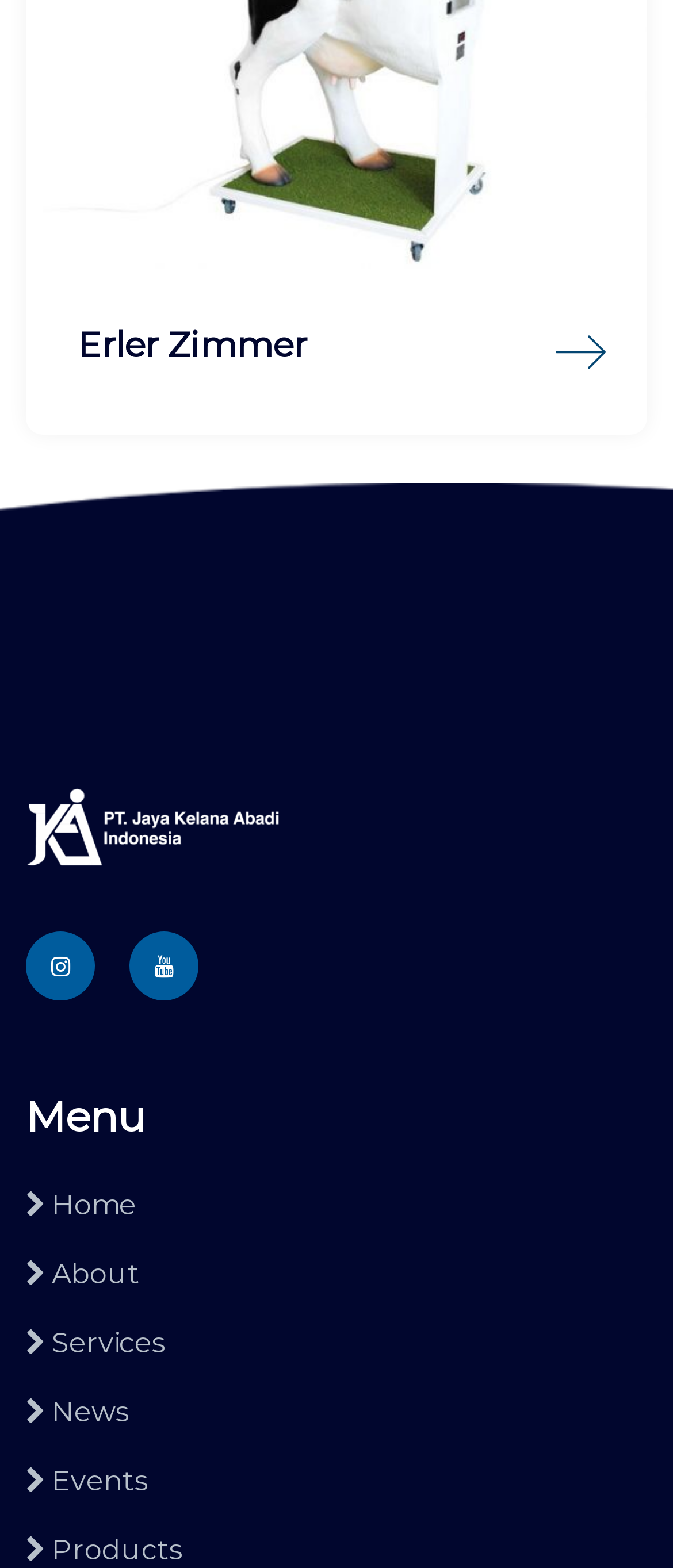What is the first menu item?
Provide a detailed answer to the question using information from the image.

The first menu item can be determined by looking at the first link element with text starting with '' which is located below the 'Menu' heading element, and its text is 'Home'.